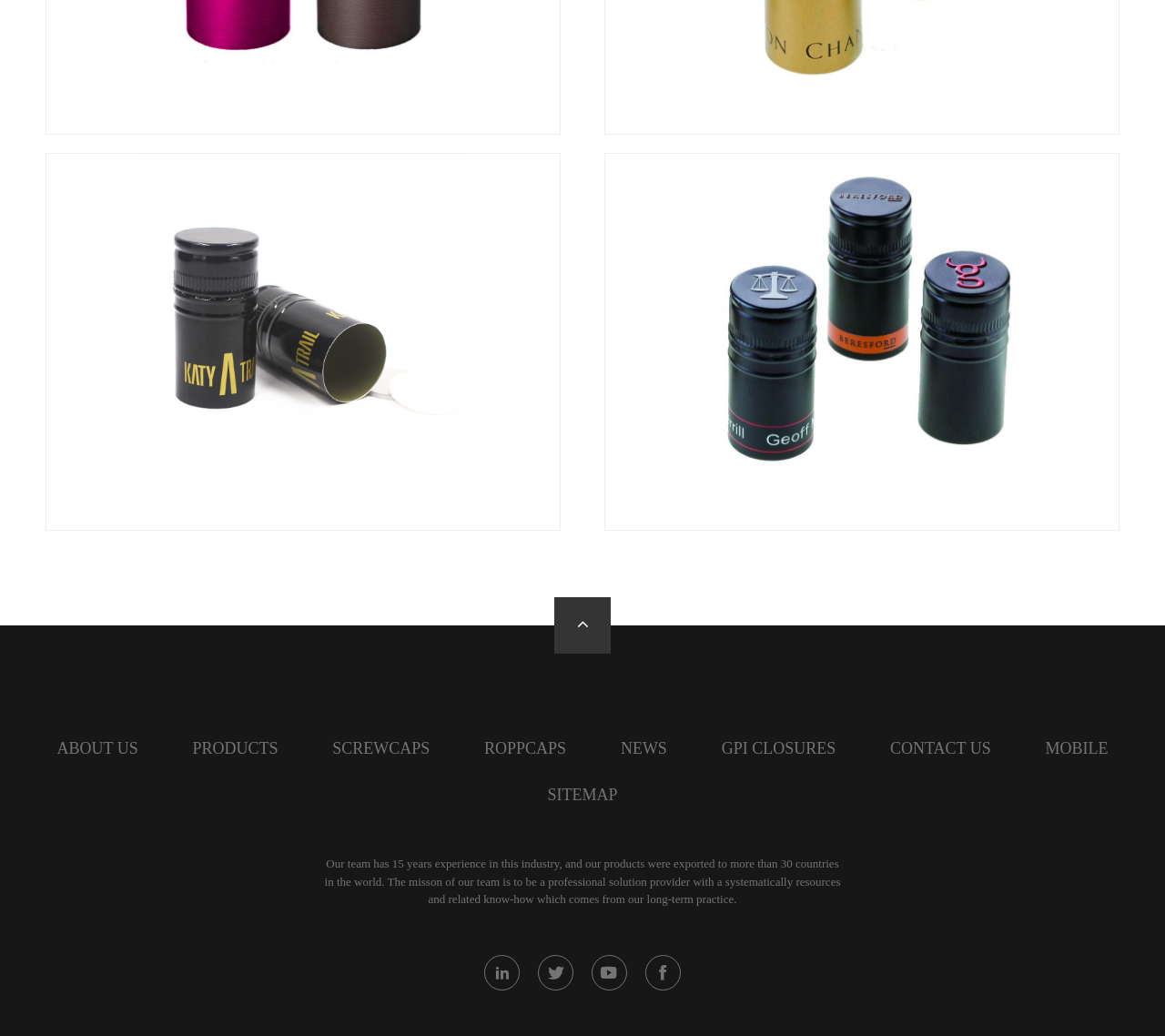Determine the bounding box coordinates of the section to be clicked to follow the instruction: "contact us". The coordinates should be given as four float numbers between 0 and 1, formatted as [left, top, right, bottom].

[0.764, 0.714, 0.851, 0.731]